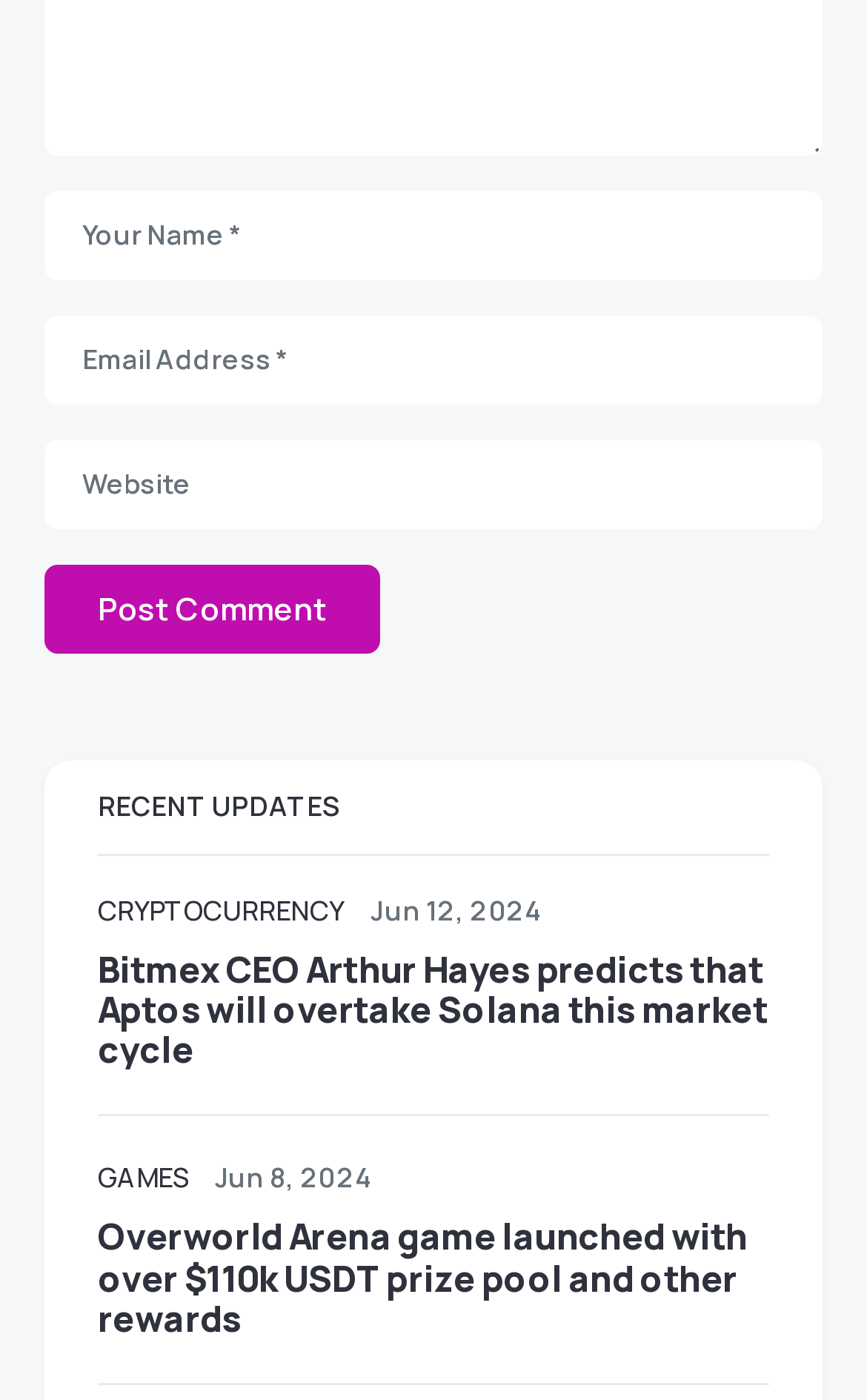What is the button at the top of the page for?
Provide a detailed and extensive answer to the question.

The button at the top of the page is labeled 'Post Comment', suggesting that it is used to submit a comment or post after filling out the required fields in the textboxes above.